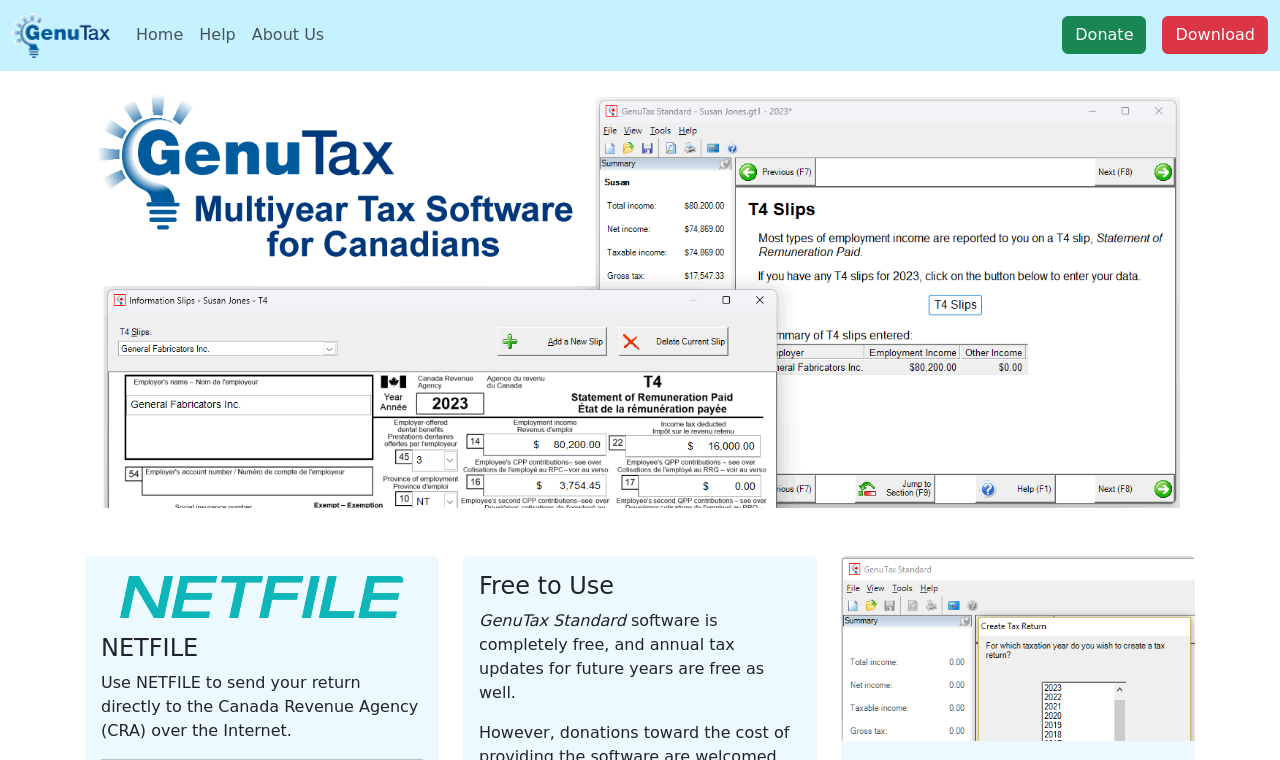Give a comprehensive overview of the webpage, including key elements.

The webpage is about GenuTax Standard, a multiyear tax software for Canadians. At the top left, there is a small image and a link. To the right of these elements, there are four links: "Home", "Help", "About Us", and "Donate", followed by a "Download" link at the top right corner.

Below these links, there is a large image that takes up most of the width of the page. At the bottom left, there is a heading "NETFILE" and a paragraph of text explaining how to use NETFILE to send tax returns to the Canada Revenue Agency over the Internet.

To the right of the NETFILE section, there is another image. Below this image, there is a heading "Free to Use" and two paragraphs of text explaining that GenuTax Standard software is completely free, including annual tax updates for future years. At the bottom right corner, there is another image.

Overall, the webpage has a simple layout with a focus on providing information about the GenuTax Standard software and its features.